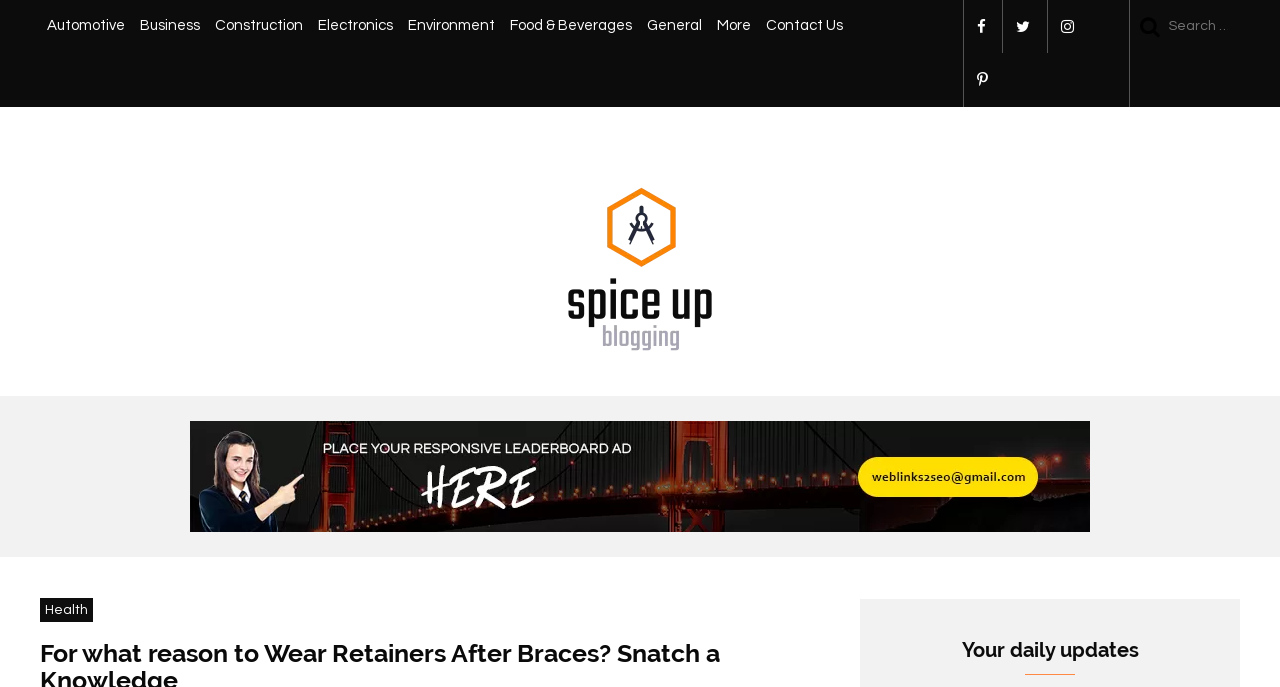Answer the question in one word or a short phrase:
What is the topic of the link at the bottom left?

Health